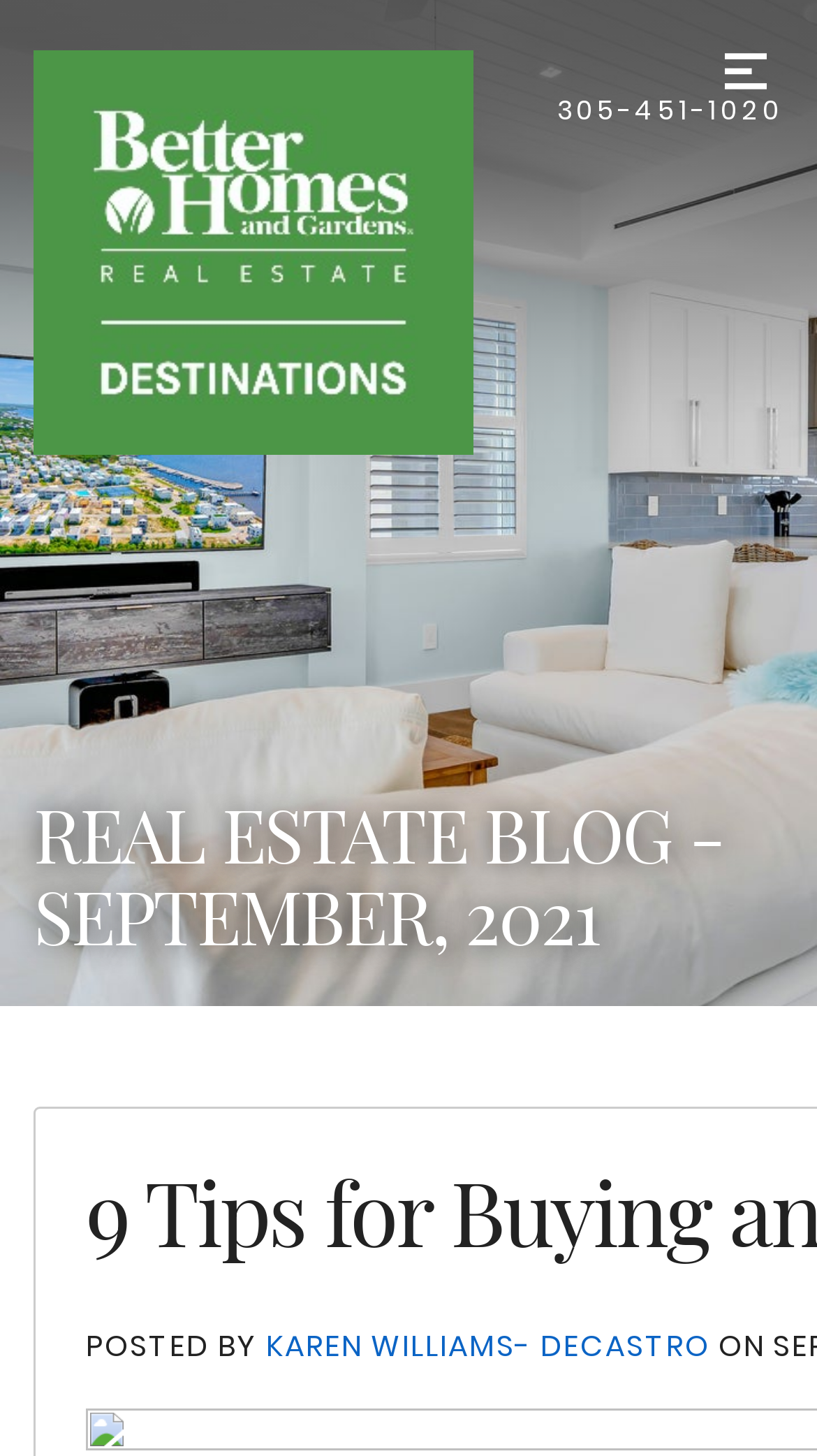What is the phone number on the webpage?
Please answer the question as detailed as possible based on the image.

I found the phone number by looking at the link element with the text '305-451-1020' located at the top of the webpage.